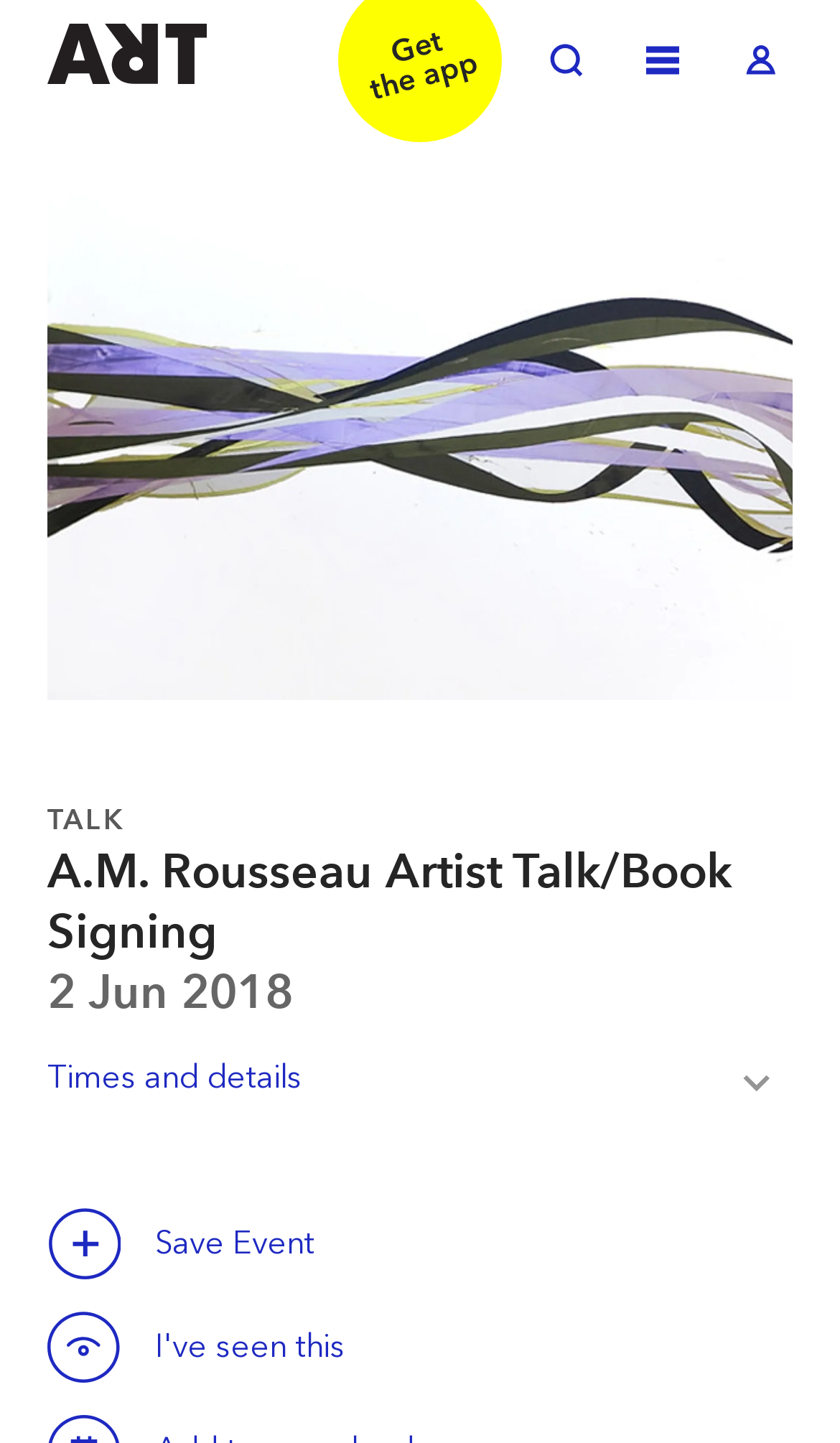Please provide a comprehensive answer to the question below using the information from the image: What is the function of the 'Times and details Toggle' button?

I found a button element 'Times and details Toggle' which suggests that the function of this button is to toggle the display of times and details of the event.